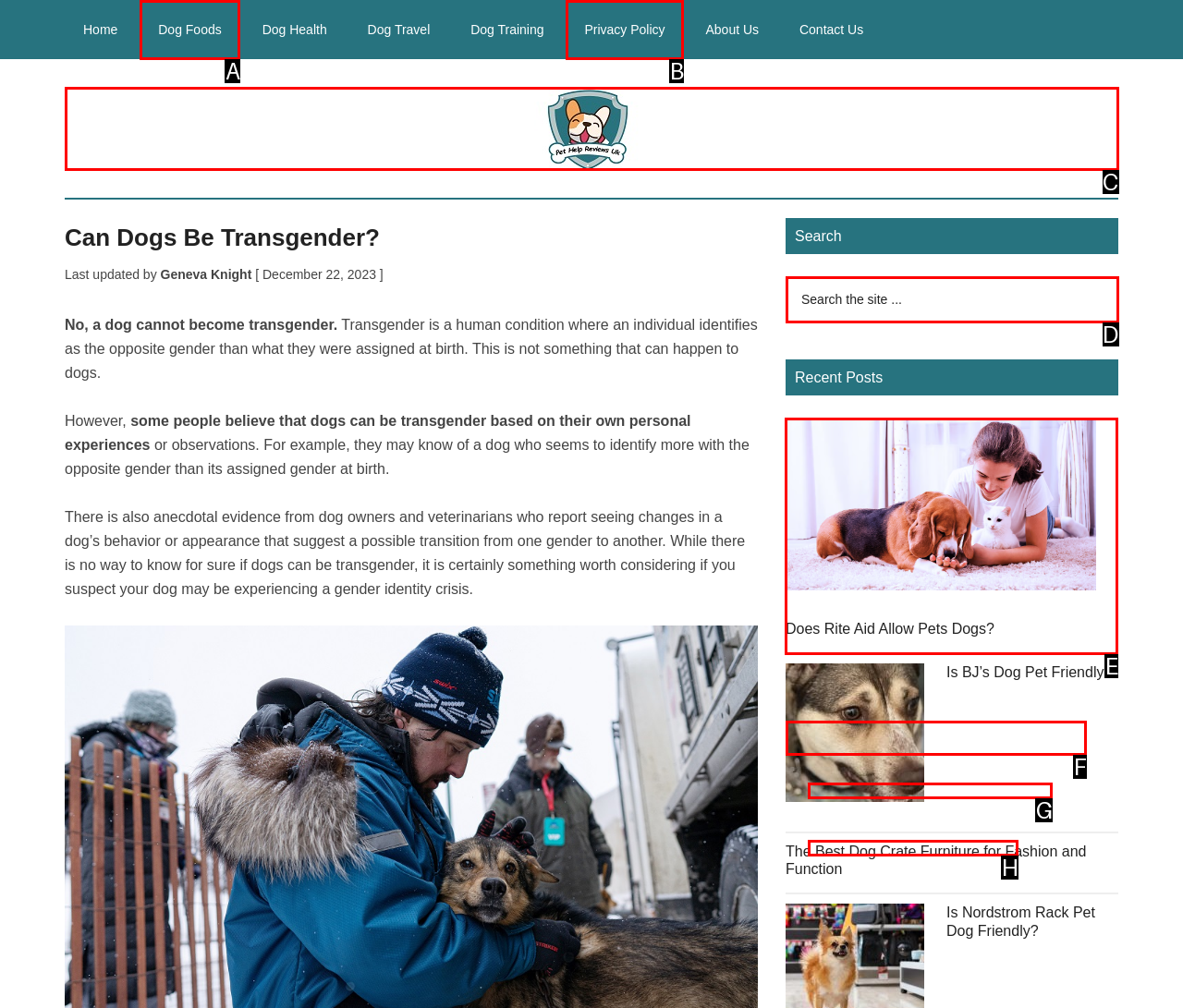Which lettered option should be clicked to achieve the task: Read the article 'Does Rite Aid Allow Pets Dogs?'? Choose from the given choices.

E